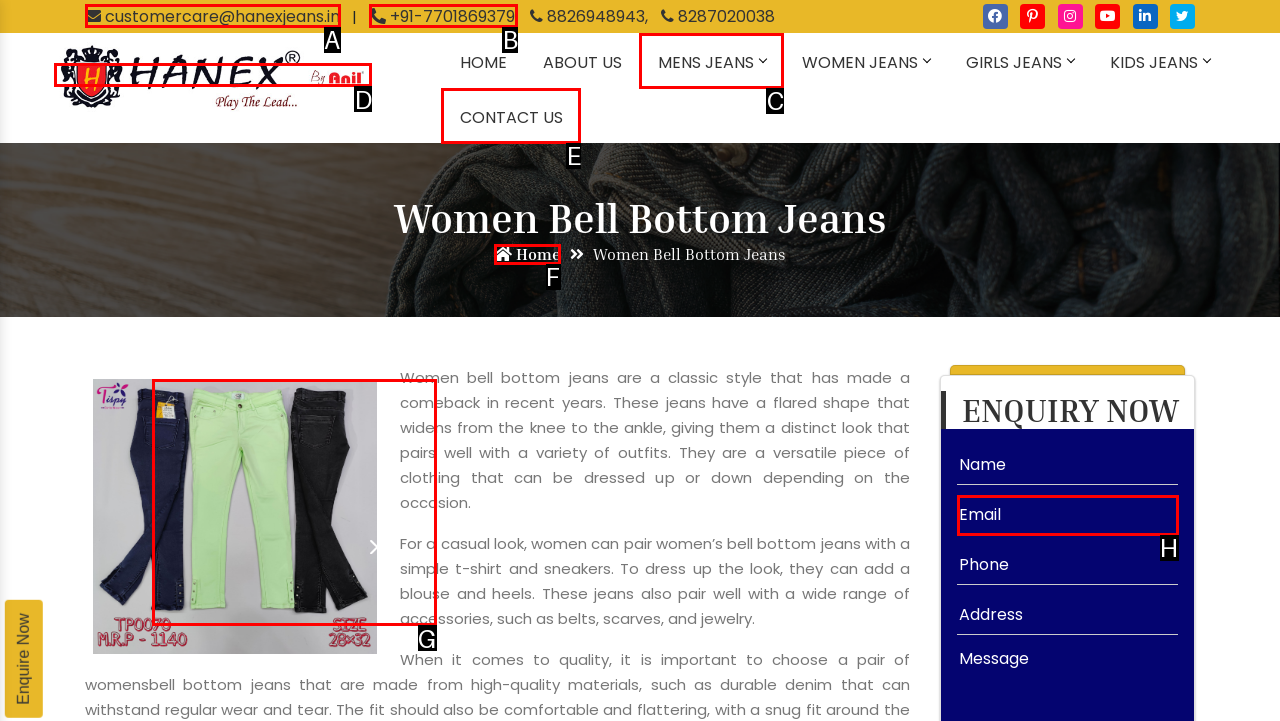Determine the letter of the element you should click to carry out the task: View the Women Bell Bottom Jeans image
Answer with the letter from the given choices.

G